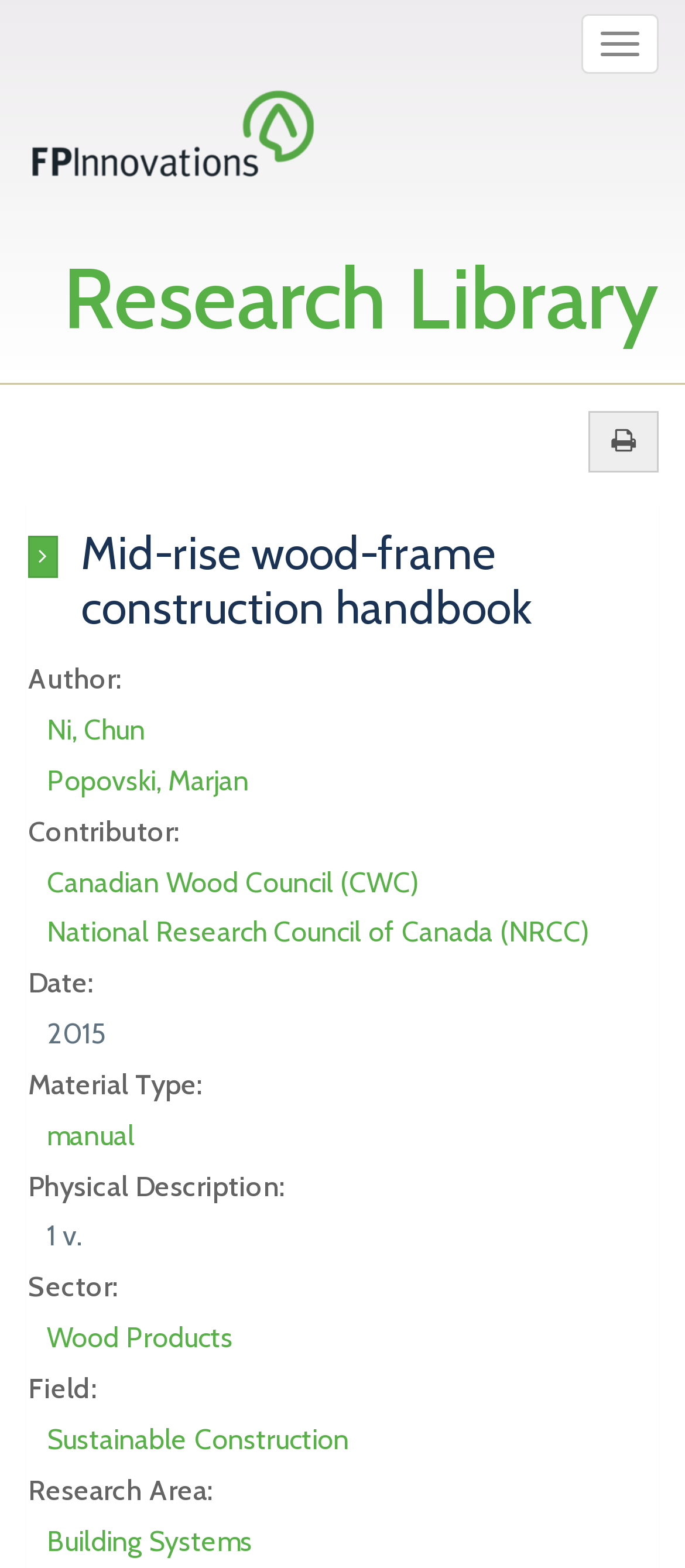Articulate a detailed summary of the webpage's content and design.

The webpage is about a research handbook titled "Mid-rise wood-frame construction handbook" from the Research Library of FPInnovations. At the top right corner, there is a toggle navigation button. Below it, there is a link to FPInnovations with an accompanying image of the organization's logo. Next to it, there is a link to the Research Library.

The main content of the webpage is a detailed description of the handbook, organized into several sections. The first section displays the title of the handbook in a large font. Below it, there are several description lists, each containing a term and a detail. The first list describes the authors of the handbook, Ni, Chun, and Popovski, Marjan. The second list mentions the contributors, Canadian Wood Council (CWC) and National Research Council of Canada (NRCC).

The subsequent lists provide more information about the handbook, including the publication date (2015), material type (manual), physical description (1 v.), sector (Wood Products), field (Sustainable Construction), and research area (Building Systems). Each list item is arranged vertically, with the term on the left and the detail on the right. The entire content is arranged in a single column, with each section separated by a small gap.